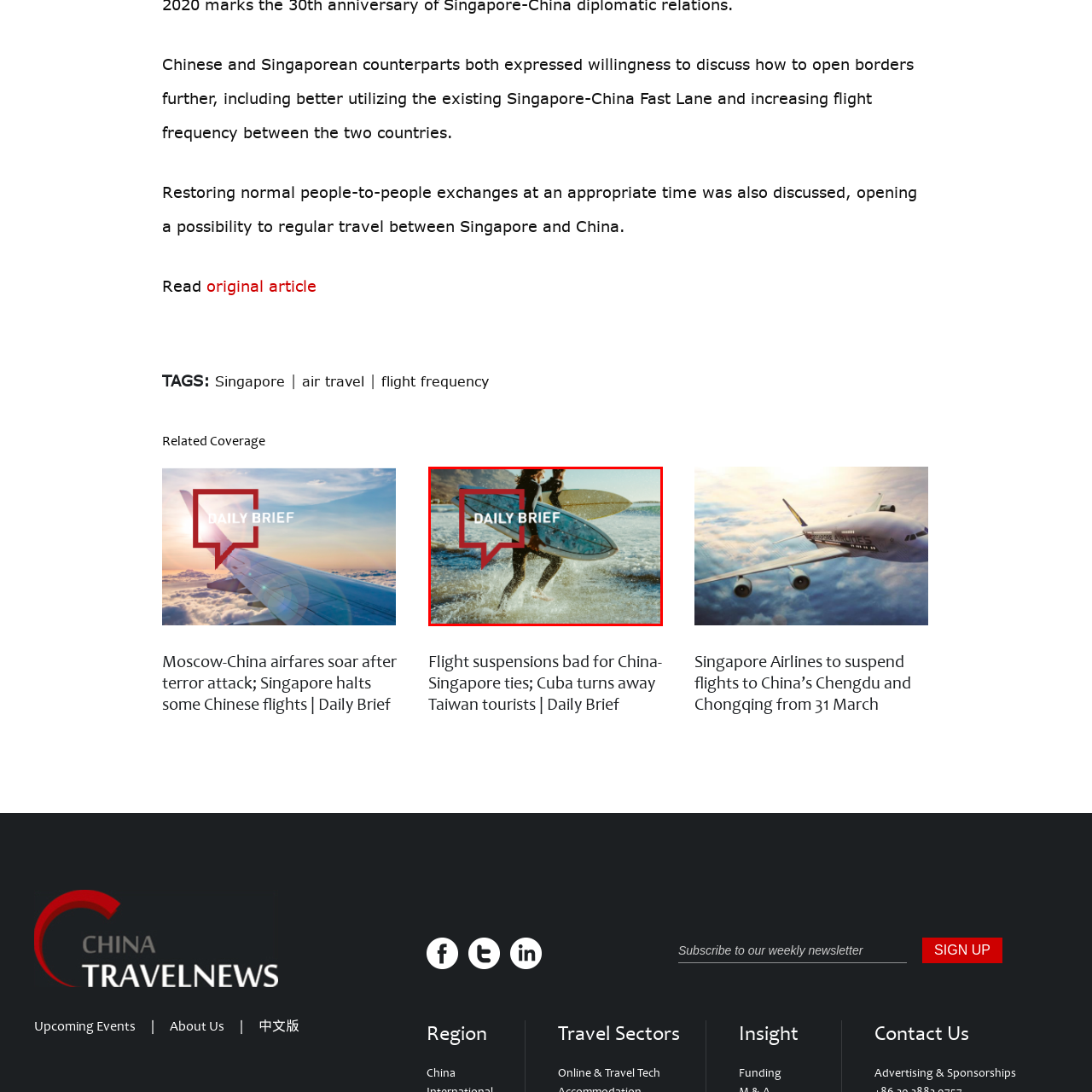What is the color of the speech bubble?
Focus on the image bounded by the red box and reply with a one-word or phrase answer.

Red